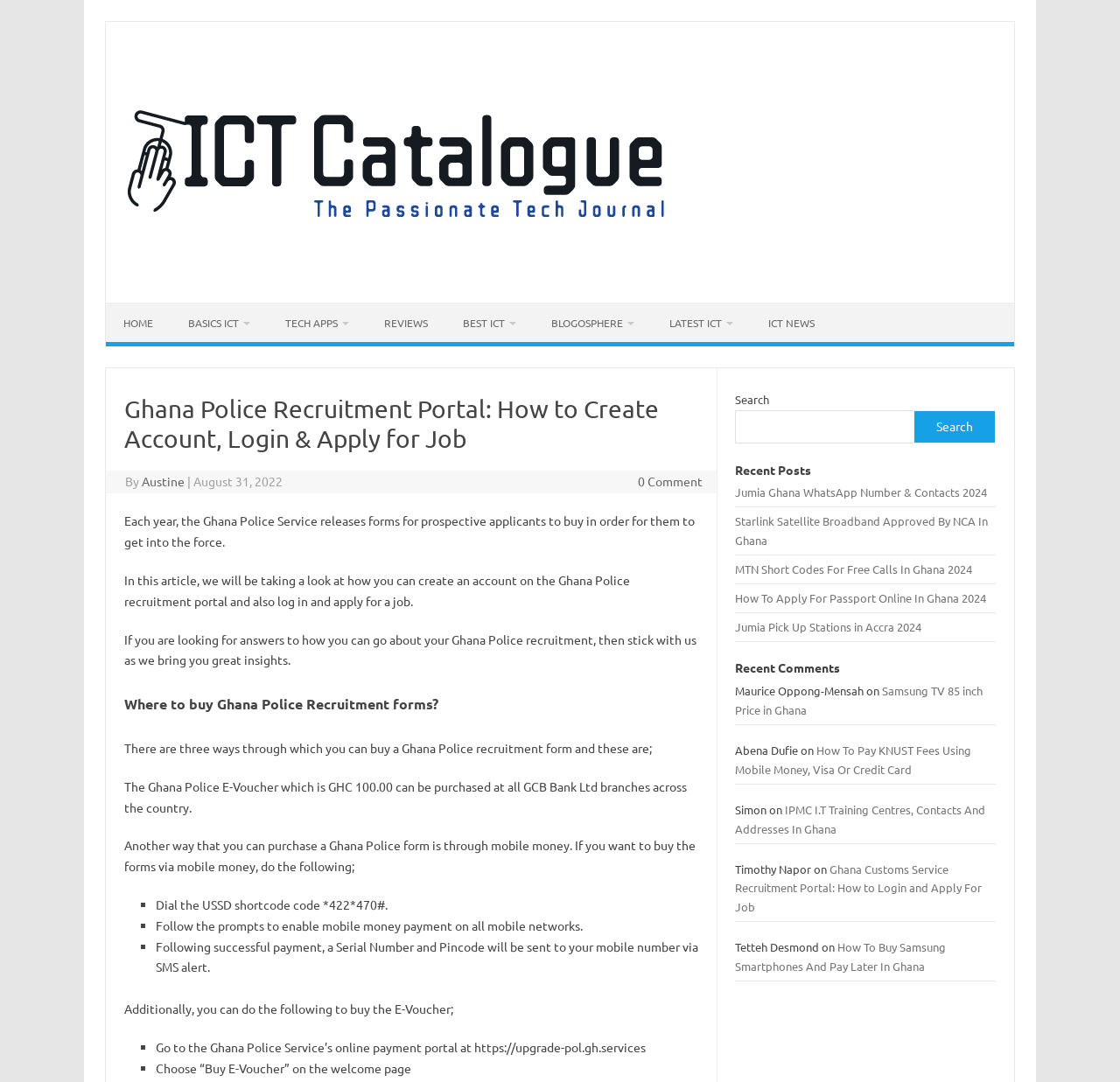Please provide a short answer using a single word or phrase for the question:
How can you buy a Ghana Police form via mobile money?

Dial *422*470#